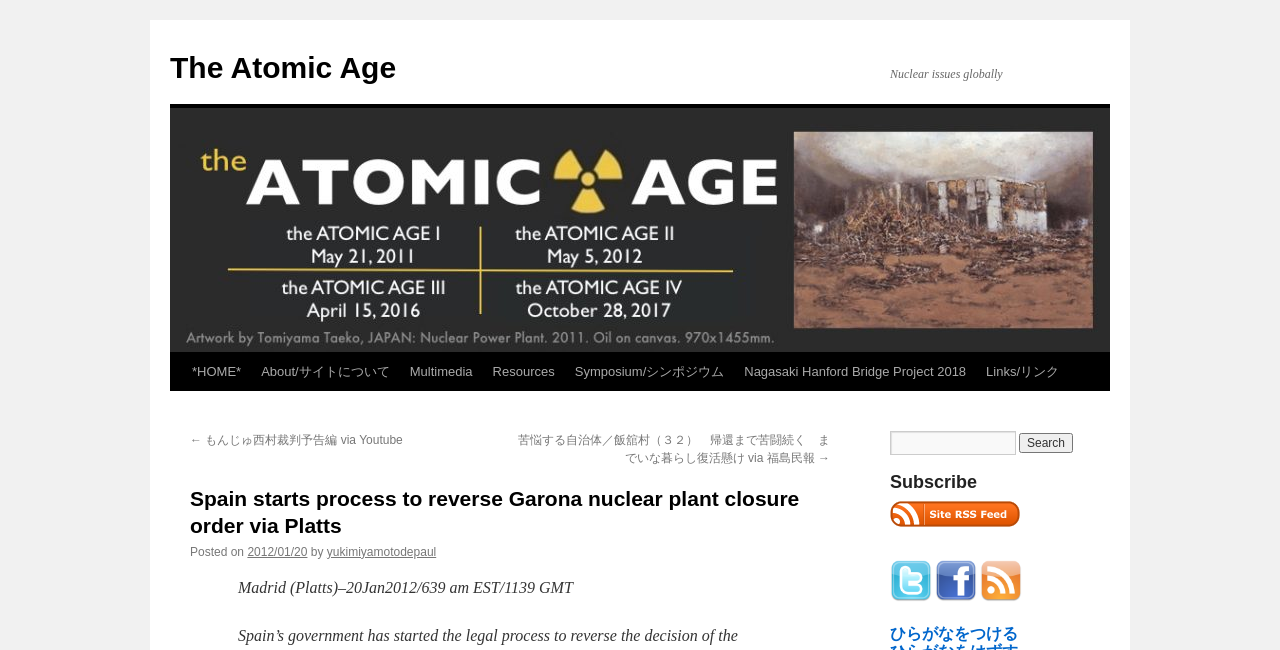Determine the bounding box coordinates of the region that needs to be clicked to achieve the task: "Click on the 'Spain starts process to reverse Garona nuclear plant closure order via Platts' link".

[0.148, 0.746, 0.648, 0.83]